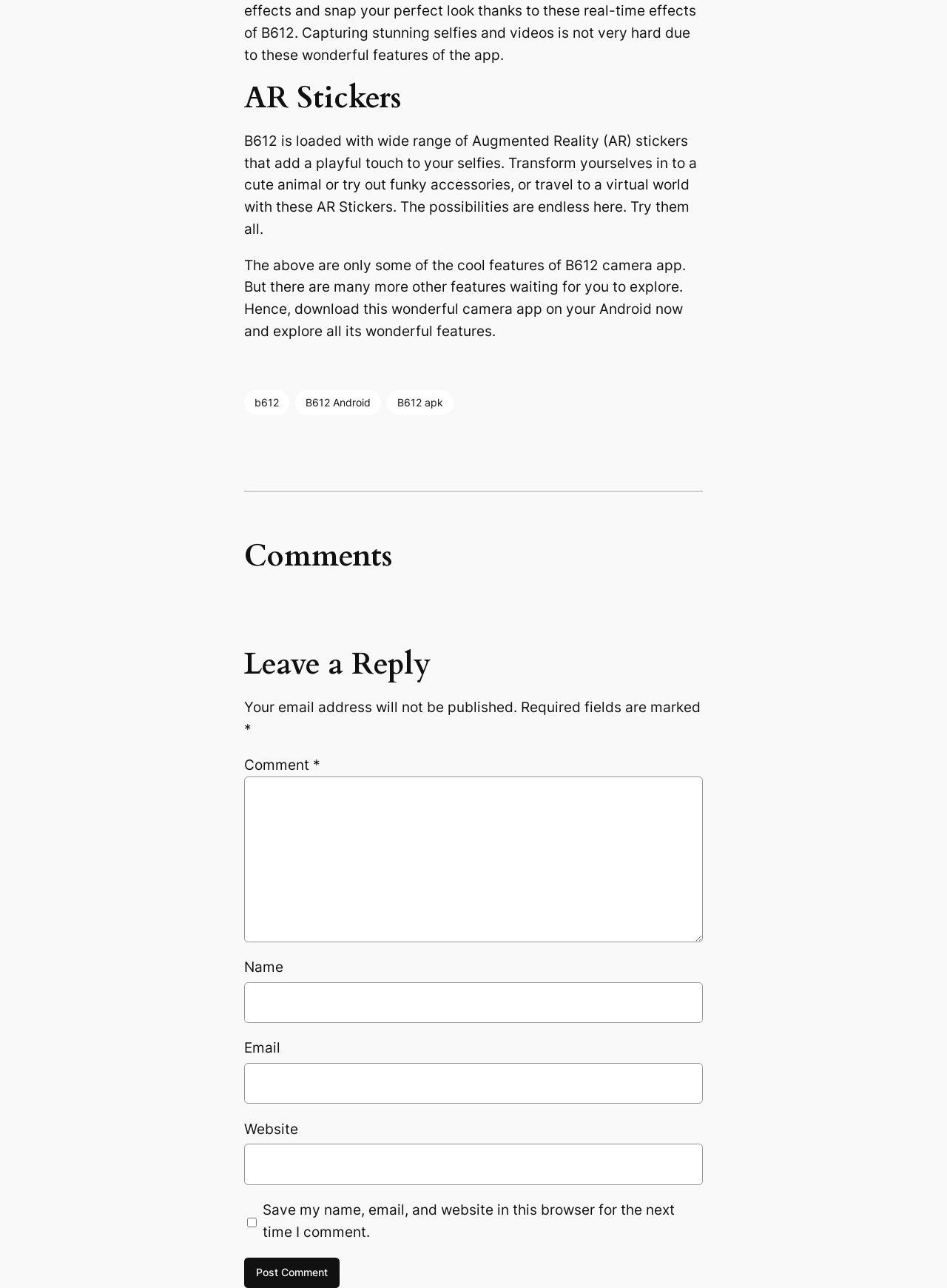What is the required field in the comment section?
Please use the image to provide an in-depth answer to the question.

The required field in the comment section is the comment field itself, marked with an asterisk, indicating that users must fill it in to submit their comment.